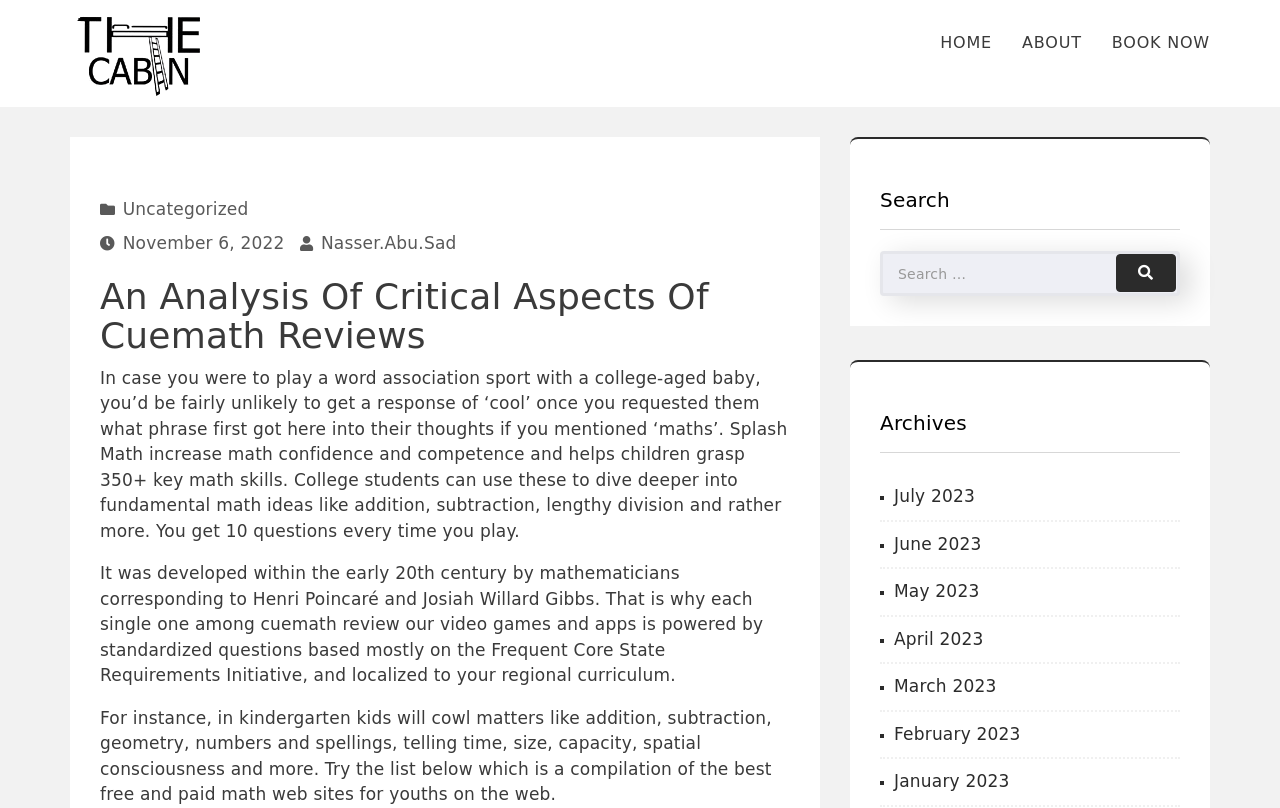Please give a succinct answer using a single word or phrase:
What is the format of the content on the webpage?

Text-based